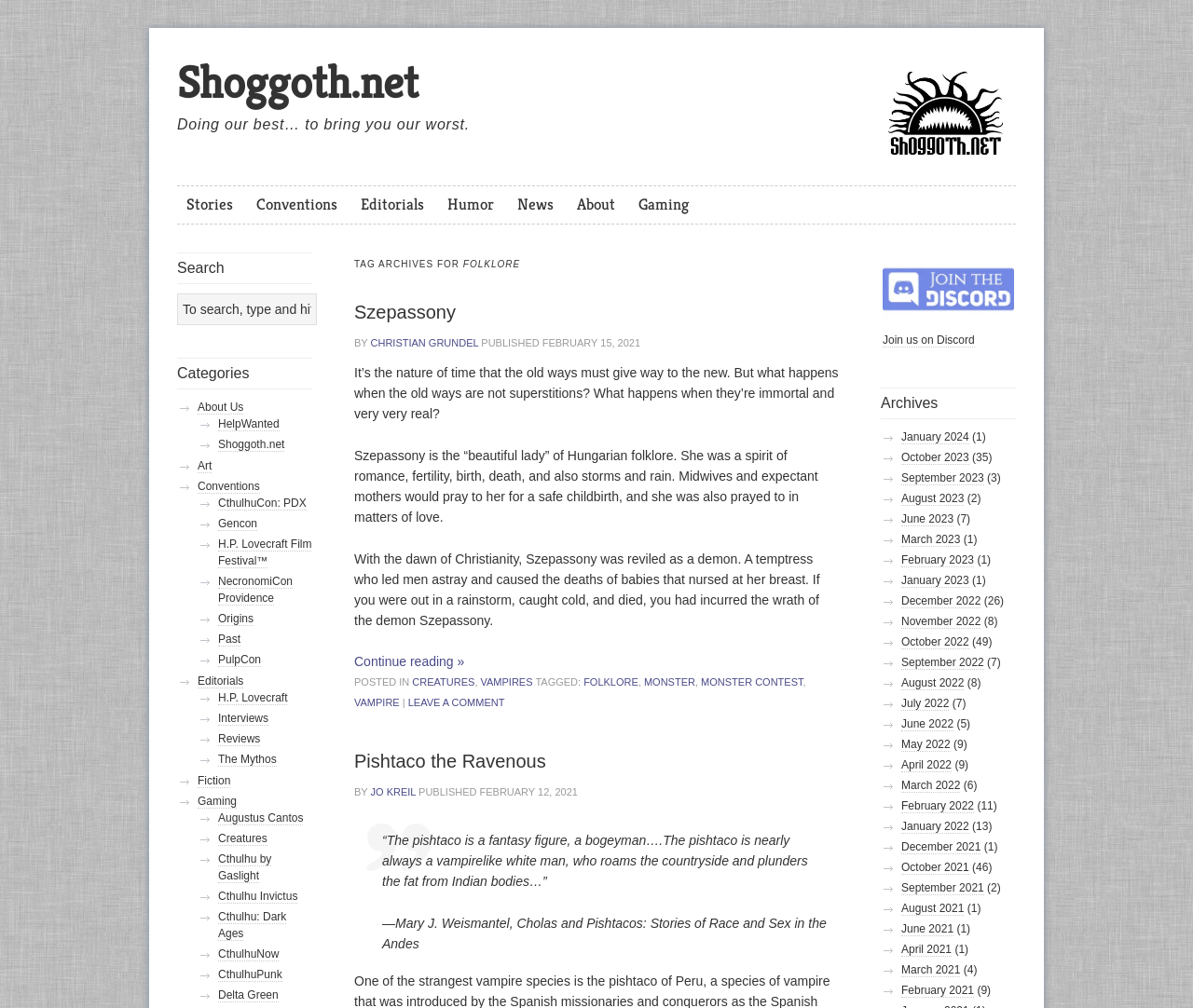How many articles were published in December 2022?
Please provide a single word or phrase in response based on the screenshot.

26